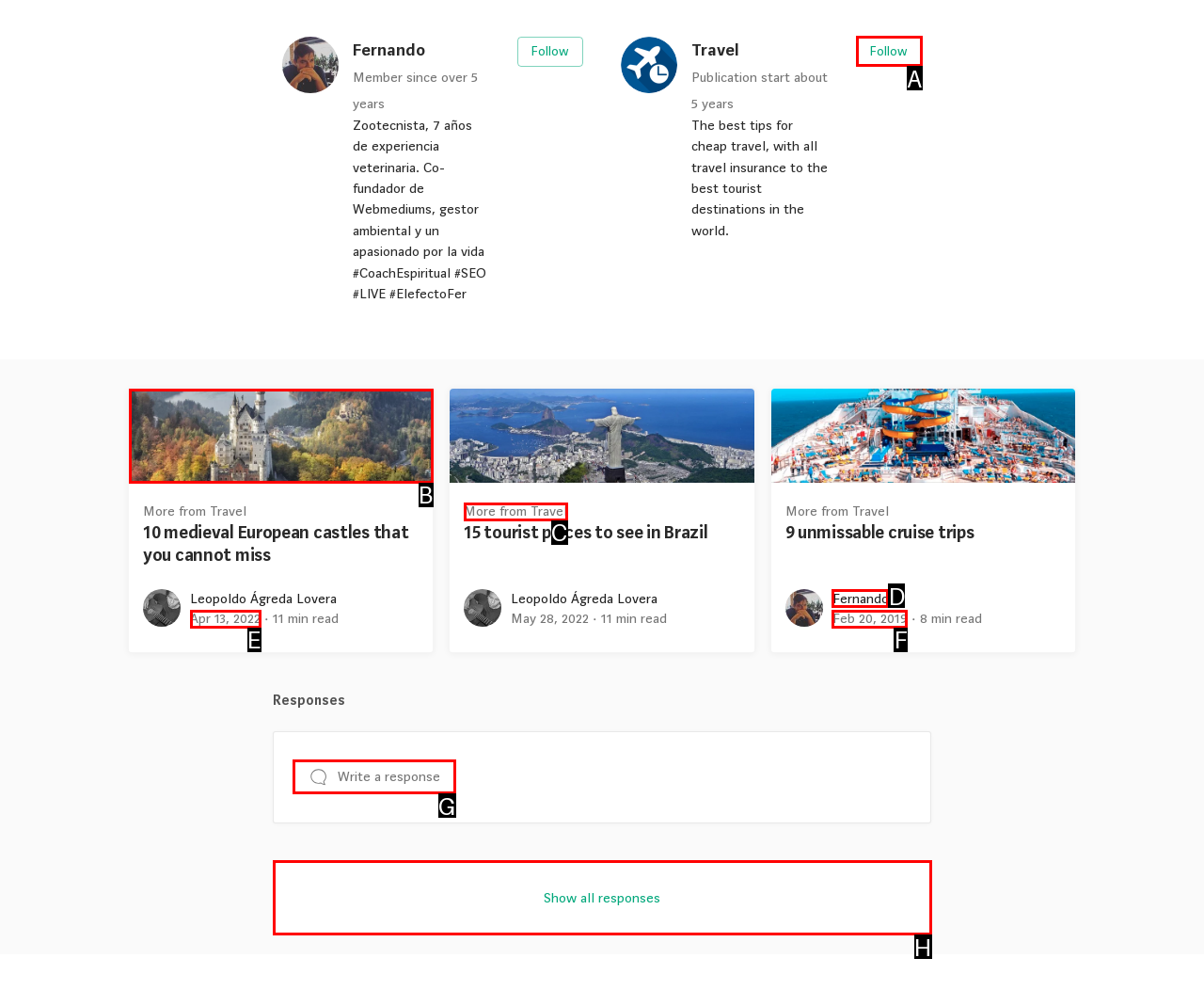Based on the description: Feb 20, 2019, identify the matching HTML element. Reply with the letter of the correct option directly.

F